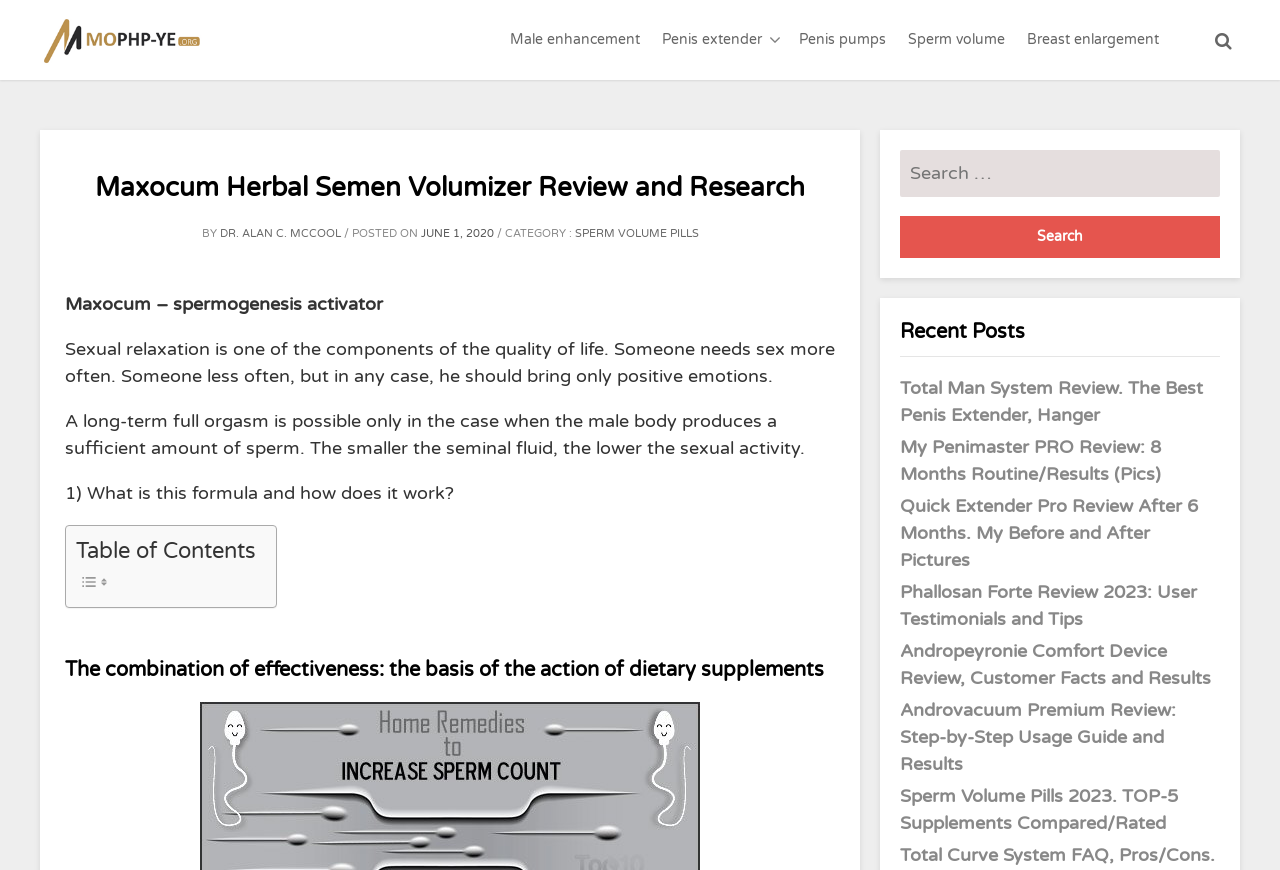Provide an in-depth caption for the elements present on the webpage.

This webpage is a review of Maxocum, a herbal semen volumizer. At the top, there is a link "Sperm enhancement pills that work" accompanied by an image, followed by a row of links to related topics such as "Male enhancement", "Penis extender", "Penis pumps", "Sperm volume", and "Breast enlargement". 

Below this, there is a heading "Maxocum Herbal Semen Volumizer Review and Research" with the author's name "DR. ALAN C. MCCOOL" and the date "JUNE 1, 2020" on the right side. 

The main content of the webpage is divided into sections. The first section discusses the importance of sexual relaxation and the role of sperm volume in it. The second section is titled "The combination of effectiveness: the basis of the action of dietary supplements" and appears to discuss the formula and how it works.

On the right side, there is a search bar with a button labeled "Search". Below this, there is a section titled "Recent Posts" with links to several articles related to penis extenders and sperm volume pills.

Throughout the webpage, there are several images, including icons in the table of contents section. The overall layout is organized, with clear headings and concise text.